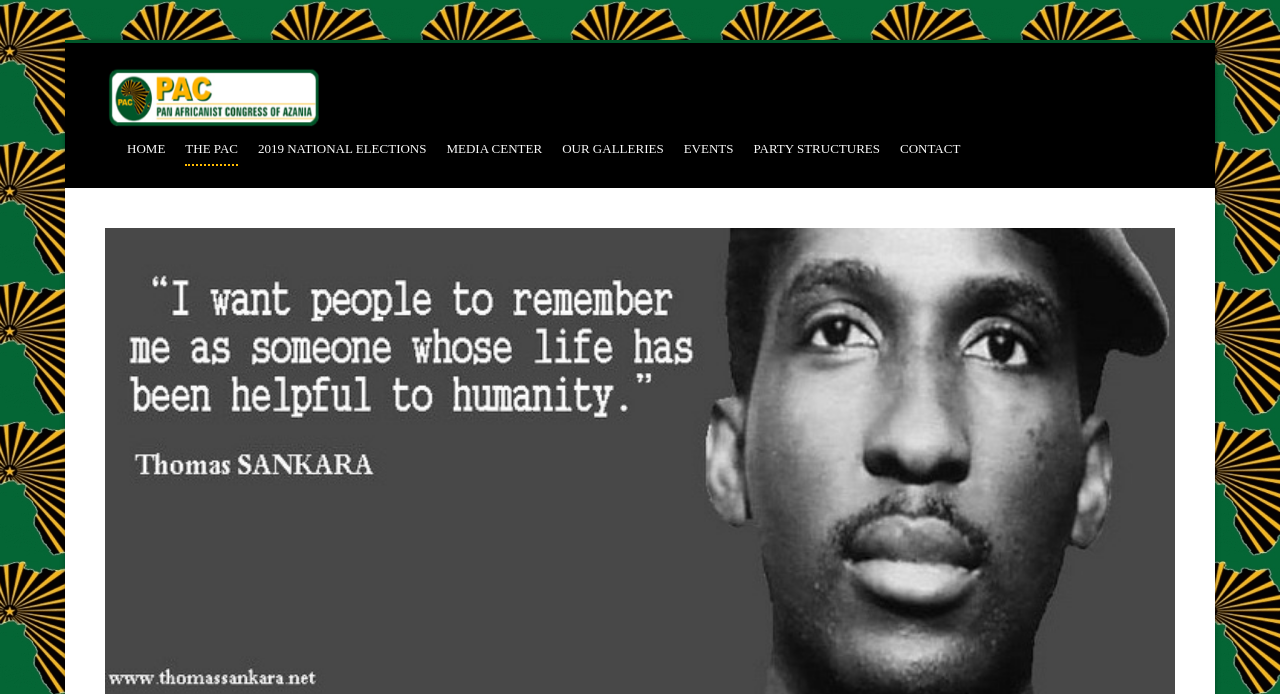What is the general topic of the webpage?
From the image, respond using a single word or phrase.

Politics